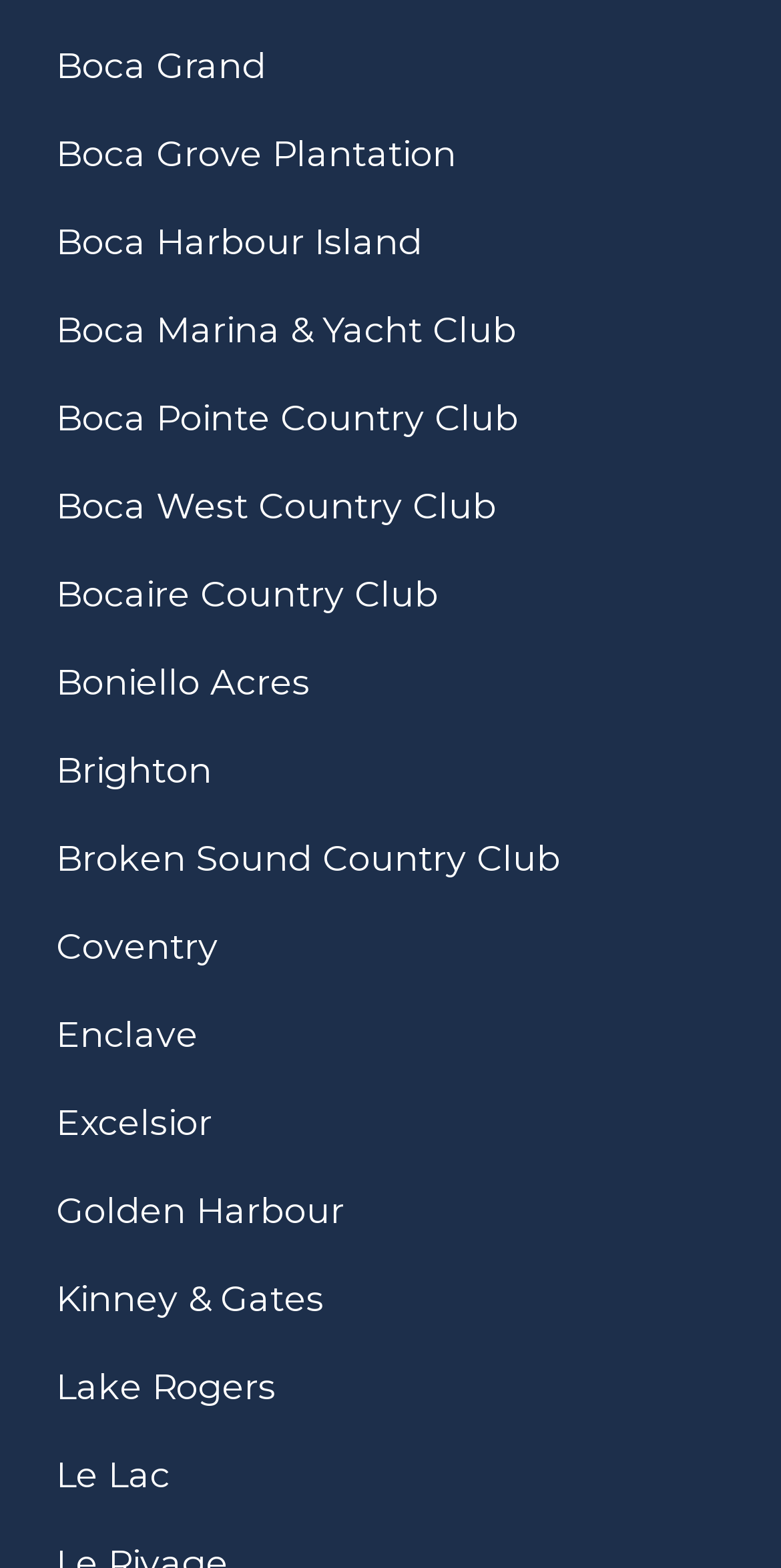Identify the bounding box for the UI element specified in this description: "Boca Harbour Island". The coordinates must be four float numbers between 0 and 1, formatted as [left, top, right, bottom].

[0.051, 0.13, 0.562, 0.177]